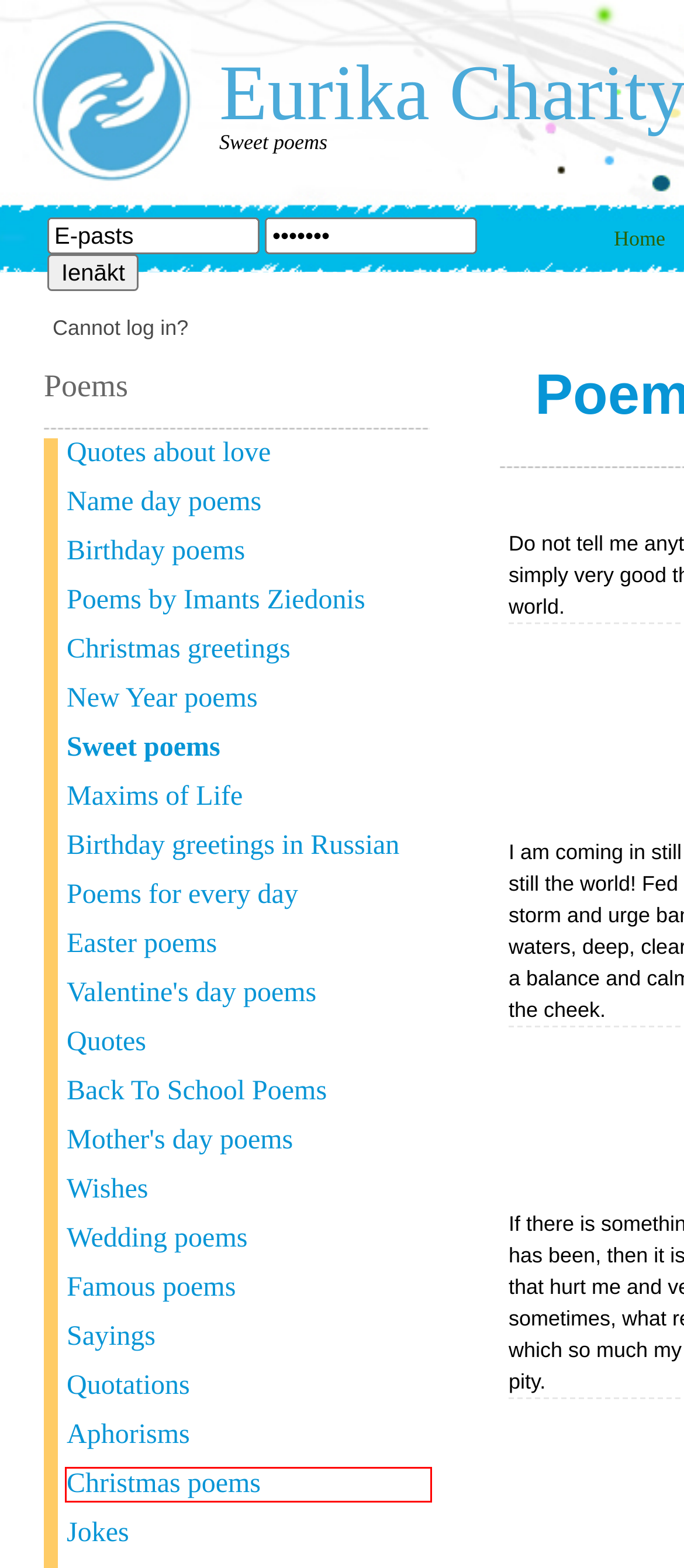You have a screenshot of a webpage with a red bounding box around an element. Identify the webpage description that best fits the new page that appears after clicking the selected element in the red bounding box. Here are the candidates:
A. Wishes
B. Christmas greetings
C. Maxims of Life
D. Sayings
E. Wedding poems
F. Jokes
G. Birthday greetings in Russian
H. Christmas poems

H